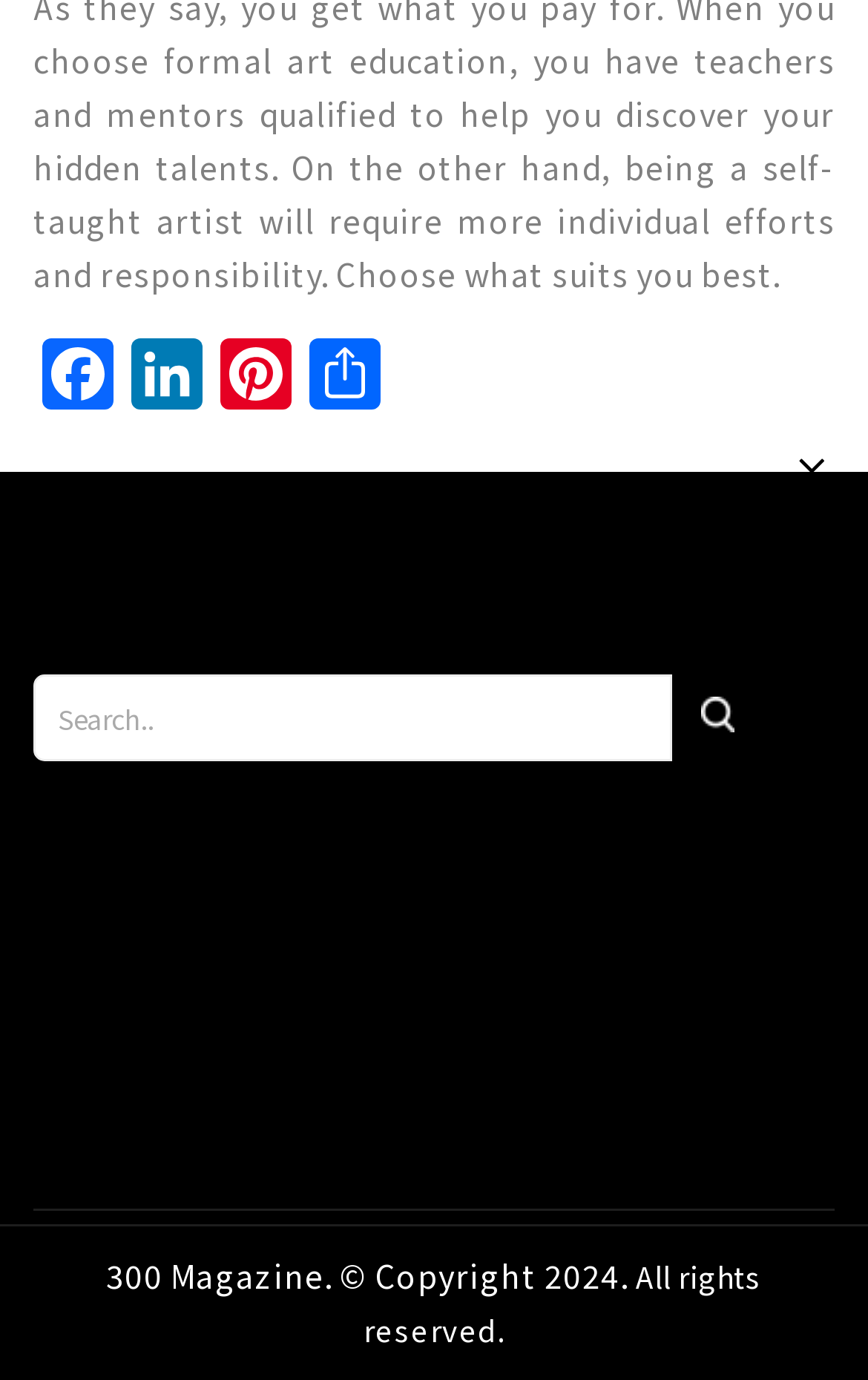Using a single word or phrase, answer the following question: 
What is the name of the image at the bottom?

FAS